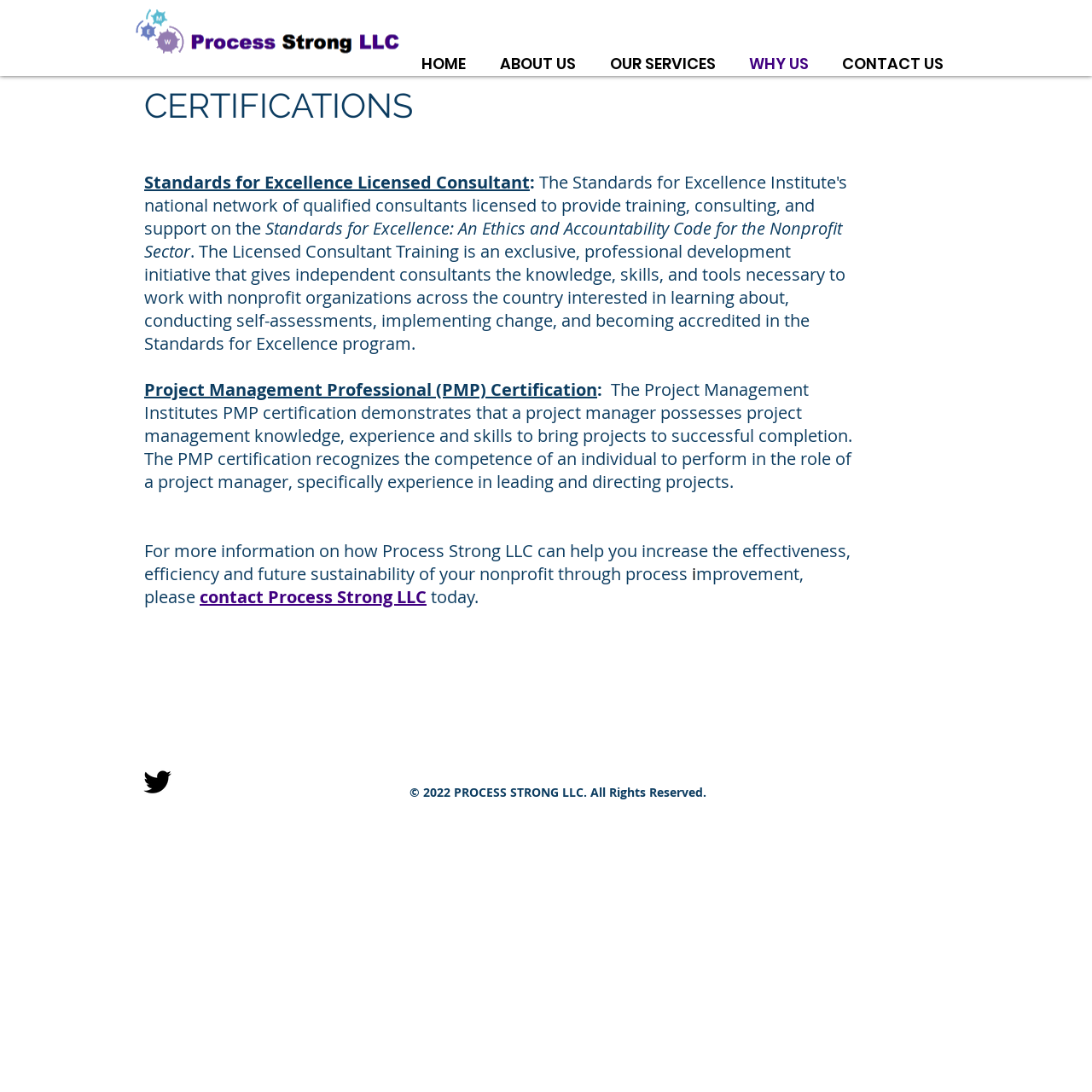Identify the bounding box for the described UI element. Provide the coordinates in (top-left x, top-left y, bottom-right x, bottom-right y) format with values ranging from 0 to 1: aria-label="Black Twitter Icon"

[0.127, 0.699, 0.161, 0.733]